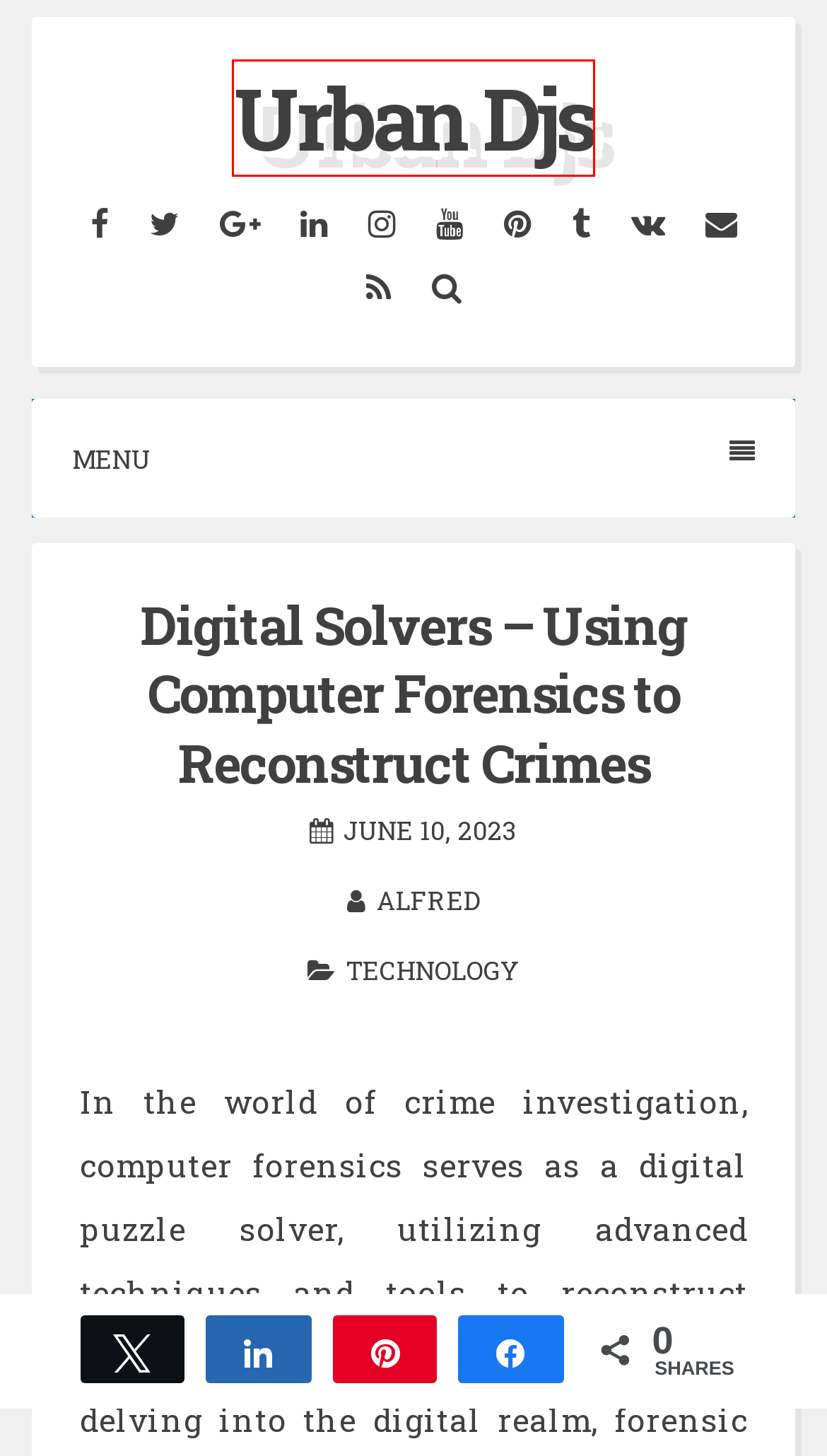You are given a screenshot of a webpage within which there is a red rectangle bounding box. Please choose the best webpage description that matches the new webpage after clicking the selected element in the bounding box. Here are the options:
A. Pick upon Fostering Dreams - Ballet Classes Where Kids Soar - Urban Djs
B. The Guide for Design Glass Use in Home and Business - Urban Djs
C. The Incident Response Blog -
D. Urban Djs
E. Embrace Life - Mental Health Counseling Services for Self-Discovery - Urban Djs
F. Alfred, Author at Urban Djs
G. How to Decide on Ideal Sheer Curtain Service? - Urban Djs
H. Urban Djs -

H